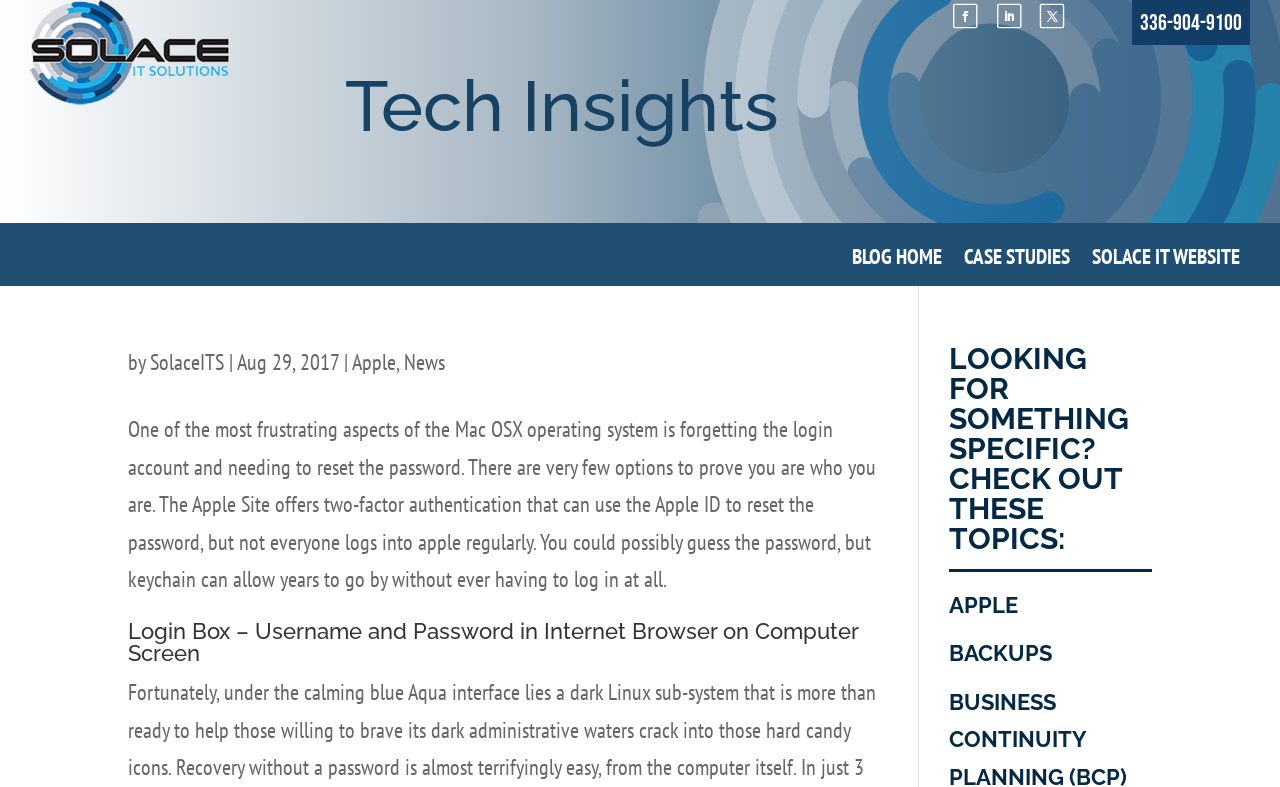Please find the bounding box coordinates of the clickable region needed to complete the following instruction: "Read the article about Apple". The bounding box coordinates must consist of four float numbers between 0 and 1, i.e., [left, top, right, bottom].

[0.275, 0.442, 0.309, 0.478]